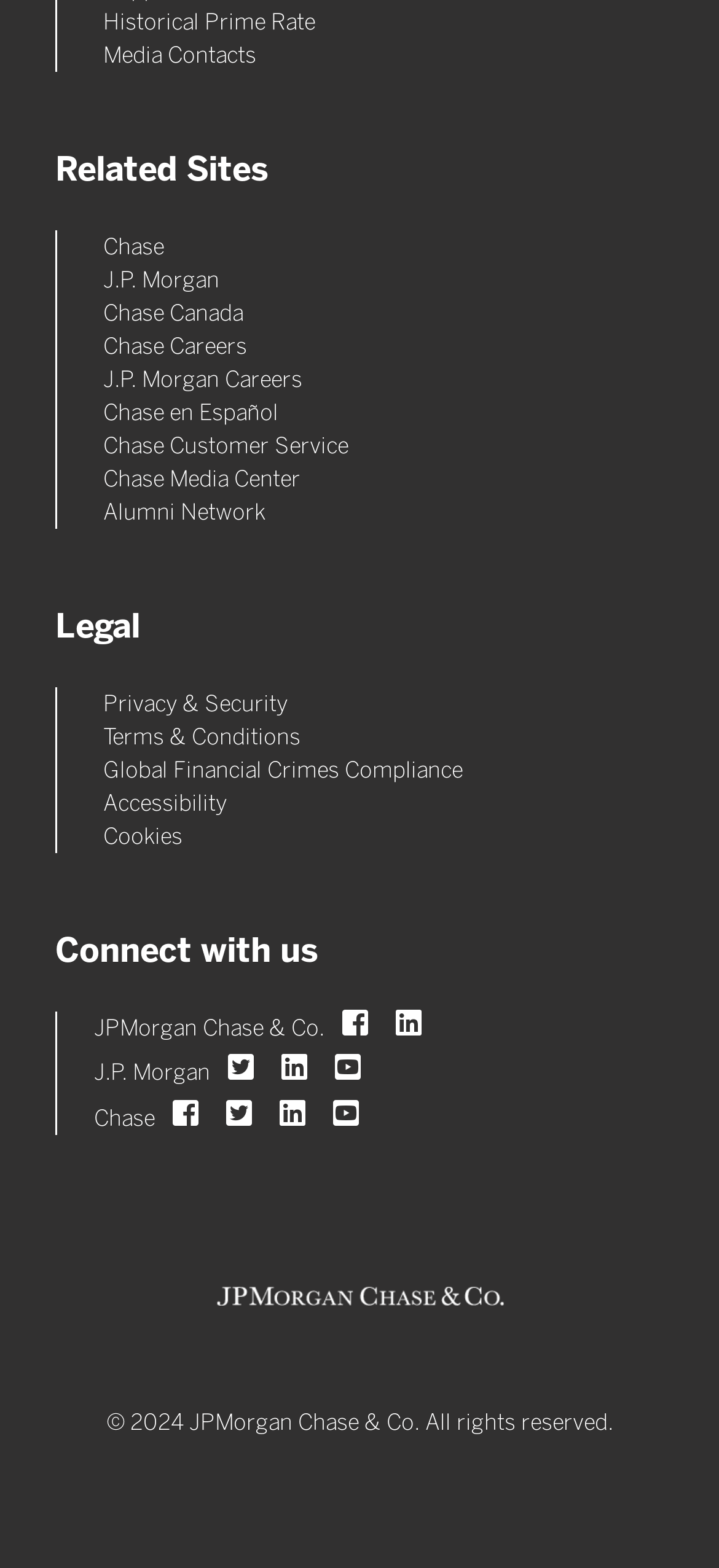Please identify the coordinates of the bounding box for the clickable region that will accomplish this instruction: "Type a comment".

None